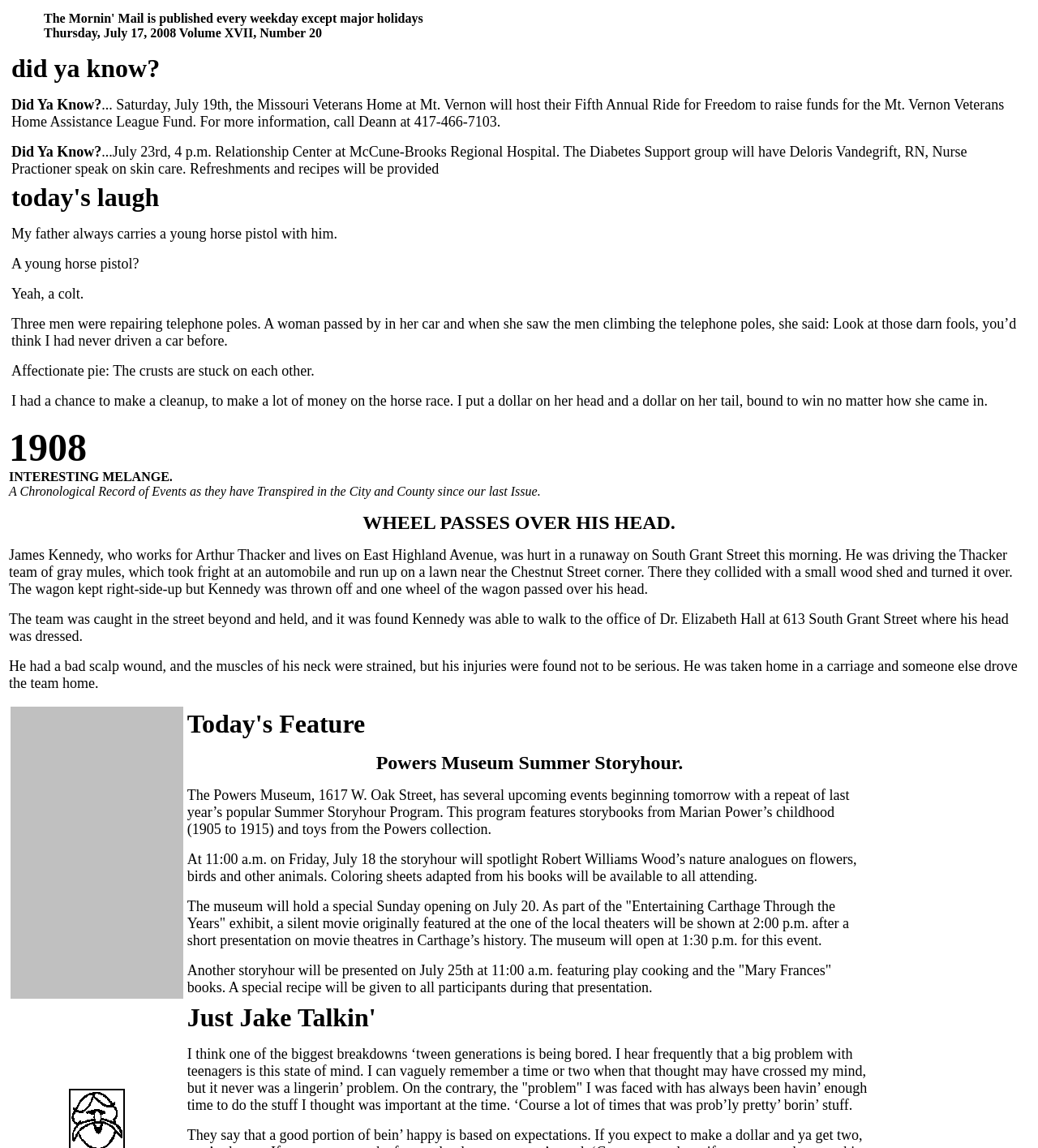What is the name of the person who was hurt in a runaway on South Grant Street?
Can you give a detailed and elaborate answer to the question?

I found the answer by looking at the text in the StaticText element, which mentions 'James Kennedy, who works for Arthur Thacker and lives on East Highland Avenue, was hurt in a runaway on South Grant Street this morning'.